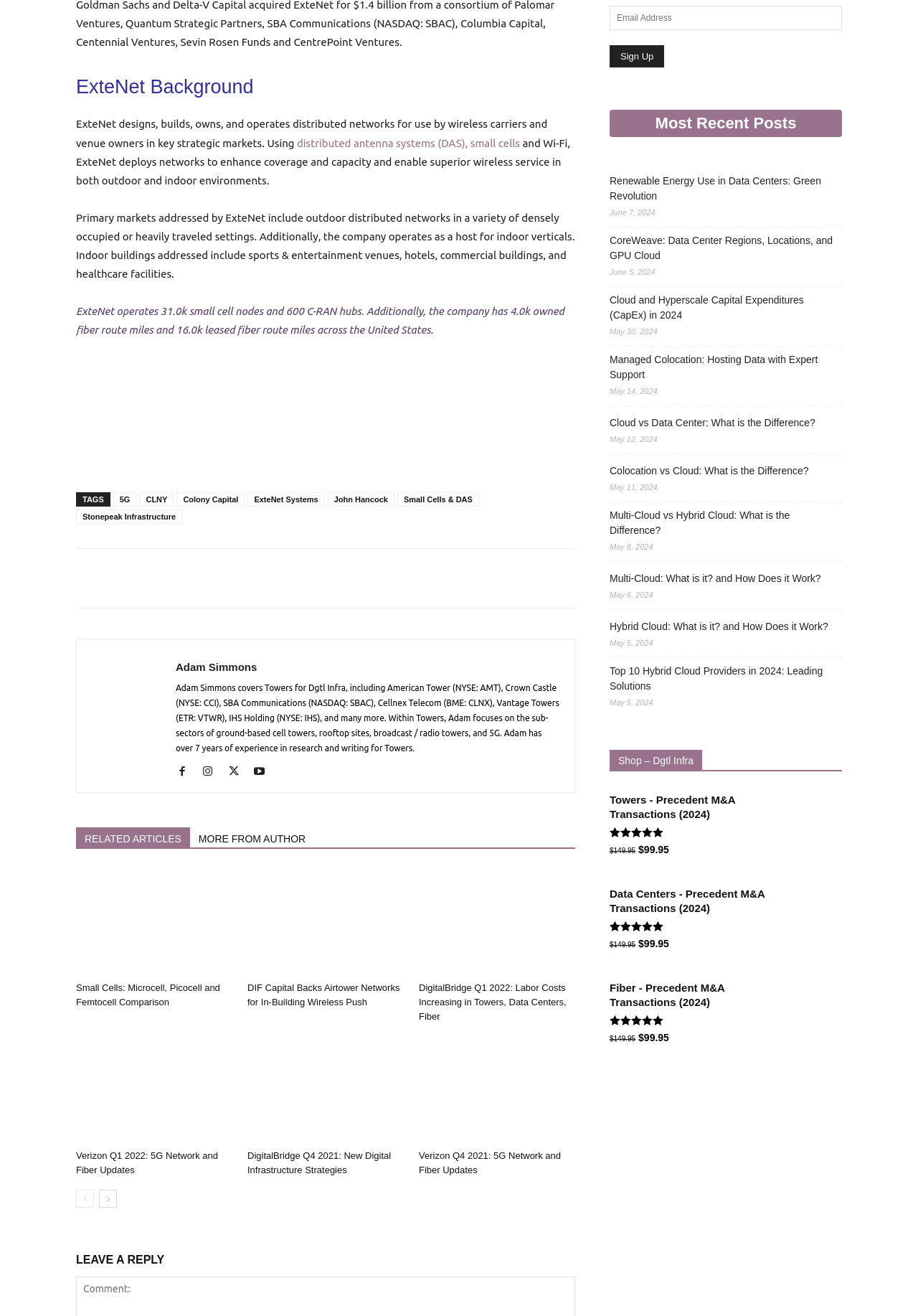Please indicate the bounding box coordinates for the clickable area to complete the following task: "Click on the 'Sign Up' button". The coordinates should be specified as four float numbers between 0 and 1, i.e., [left, top, right, bottom].

[0.664, 0.034, 0.724, 0.051]